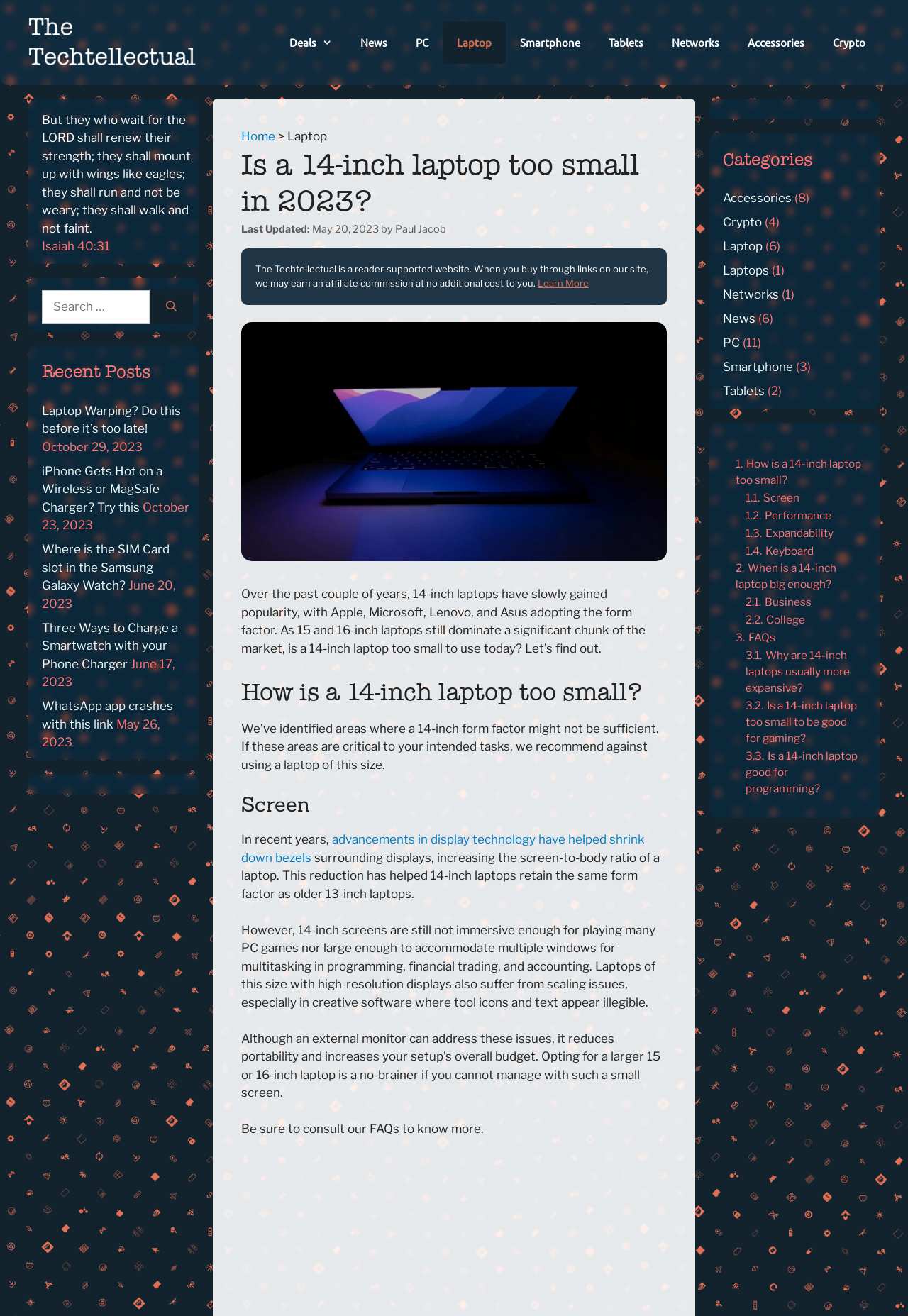Using the information in the image, give a detailed answer to the following question: What is the topic of discussion in this article?

The article is discussing whether a 14-inch laptop is too small to use today, and it explores the pros and cons of using a laptop of this size.